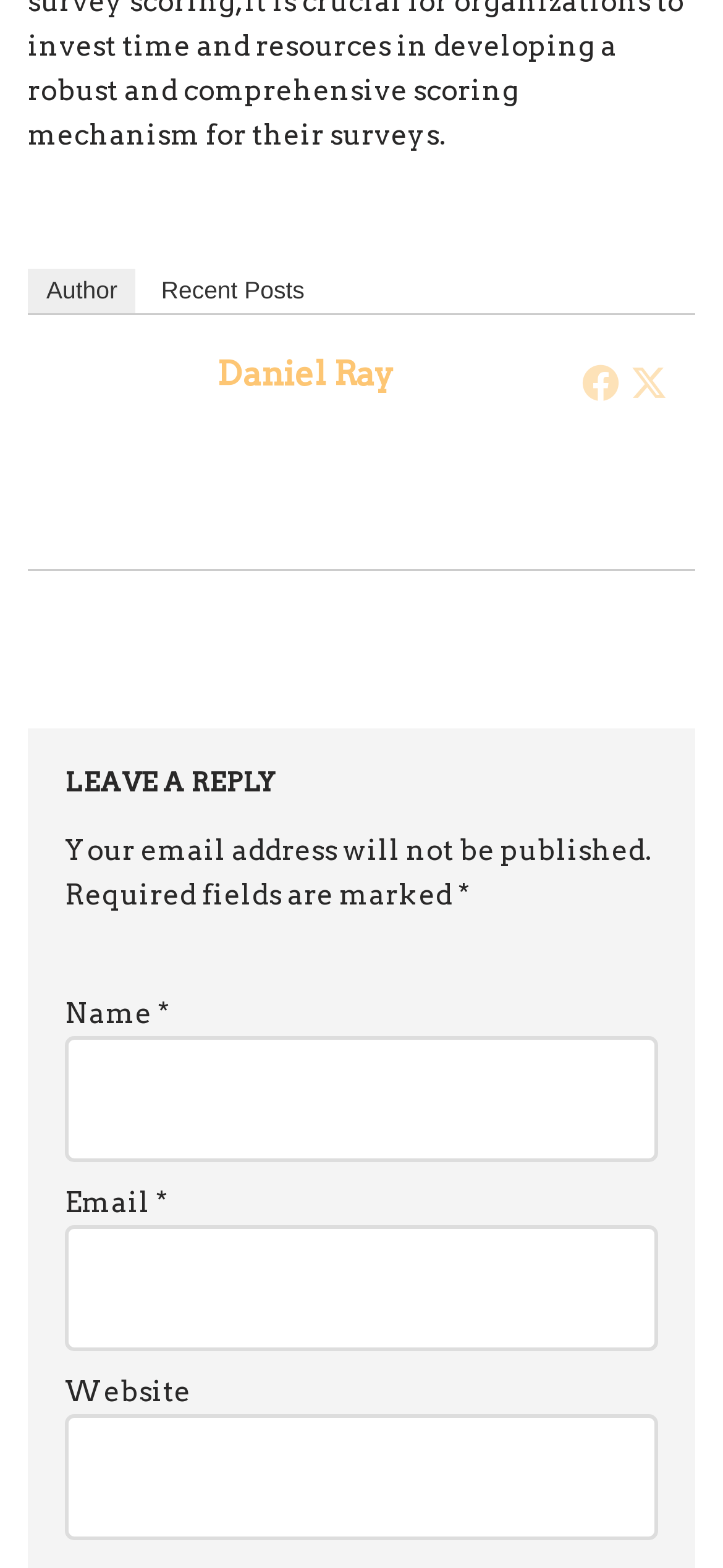Can you give a detailed response to the following question using the information from the image? What is the title of the comment section?

The title of the comment section can be found in the heading element with the text 'LEAVE A REPLY' which is located at the top of the comment section, indicating that this is where users can leave their comments or replies.